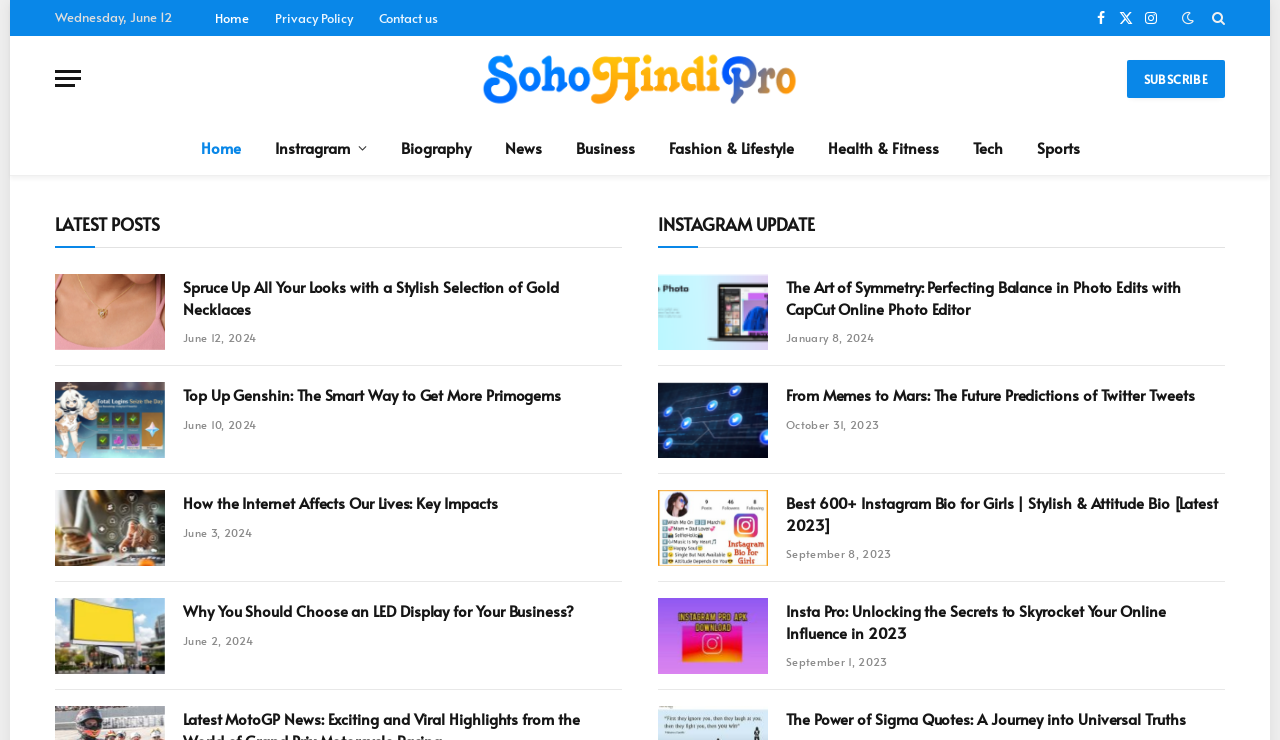Identify the bounding box for the described UI element: "Biography".

[0.3, 0.164, 0.381, 0.236]